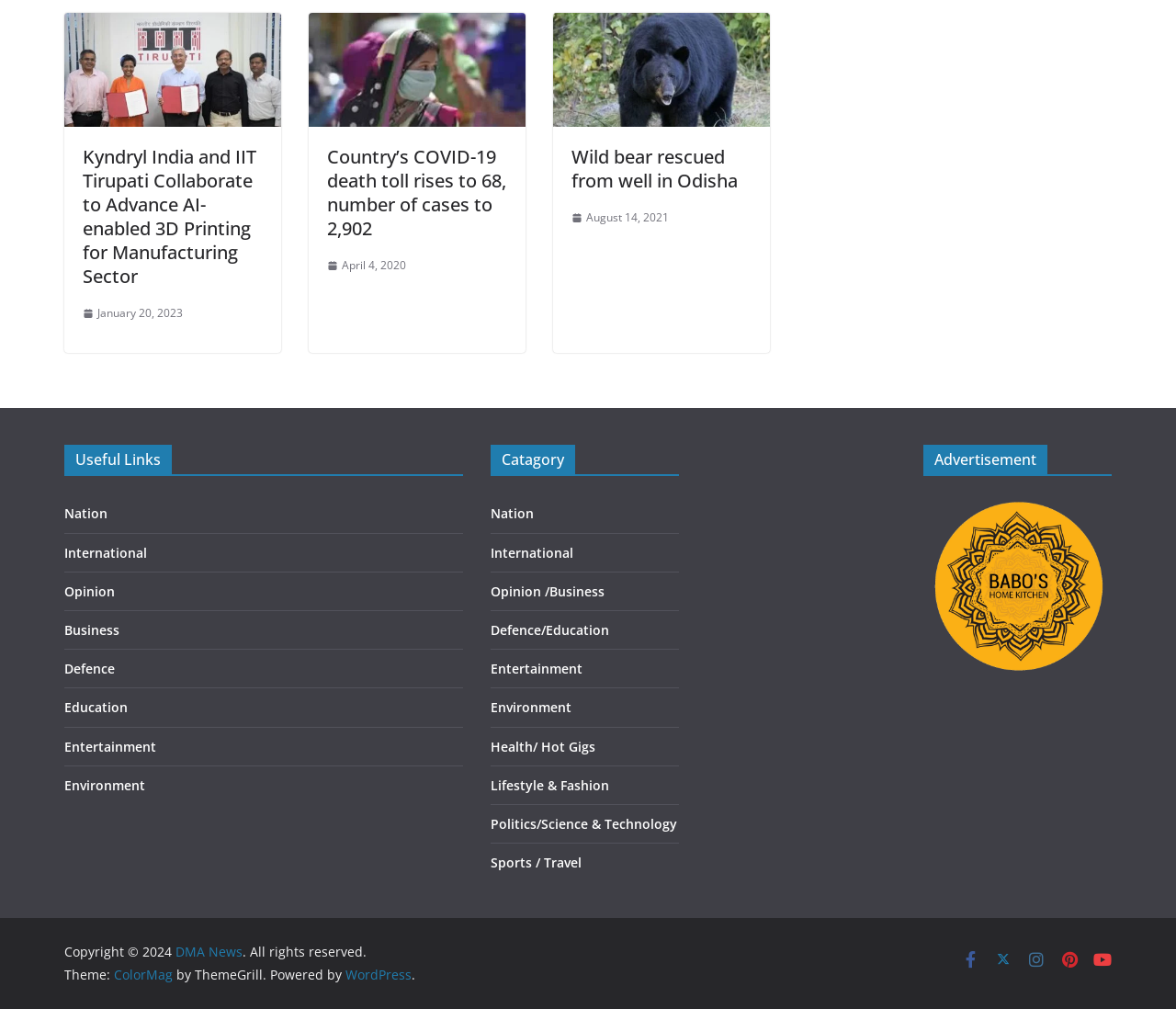Locate the bounding box coordinates of the element that needs to be clicked to carry out the instruction: "View news from the Nation category". The coordinates should be given as four float numbers ranging from 0 to 1, i.e., [left, top, right, bottom].

[0.055, 0.5, 0.091, 0.518]